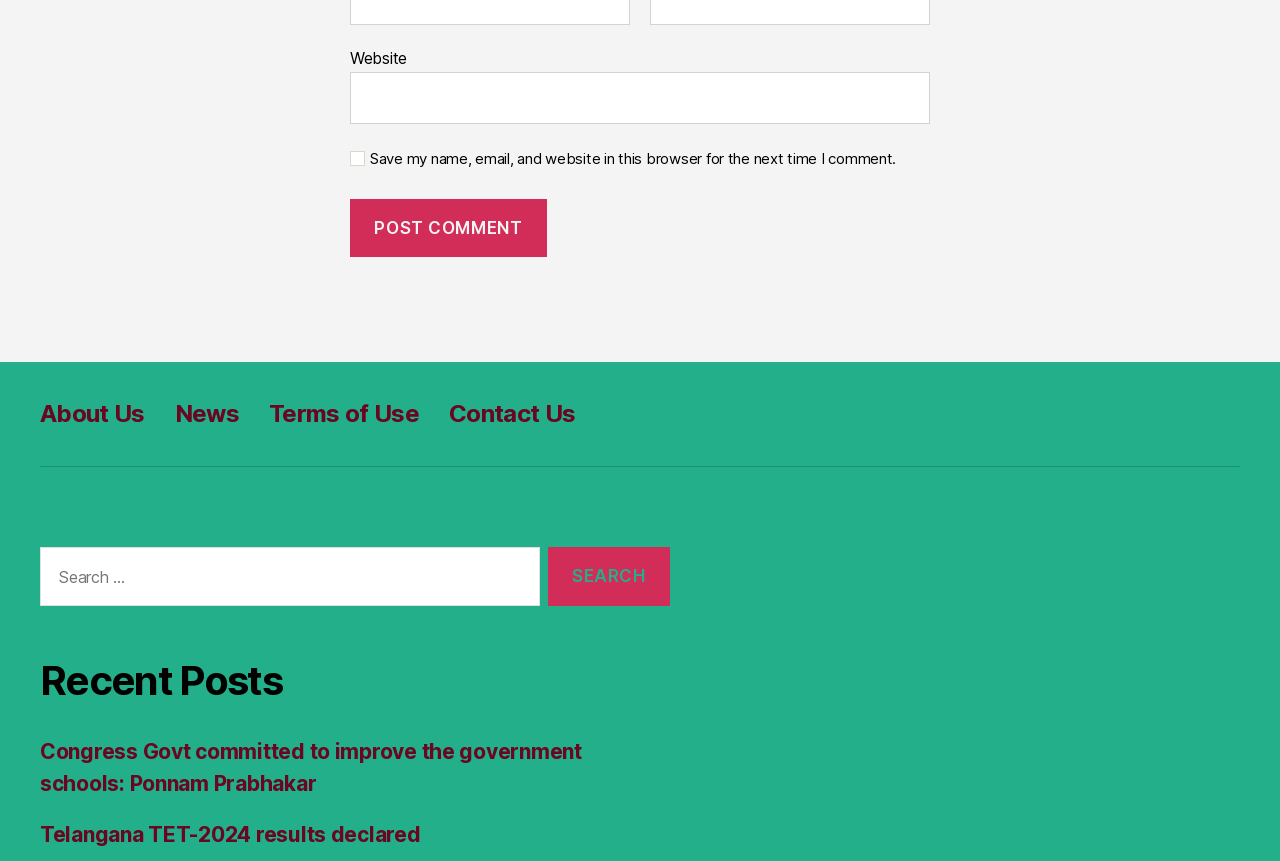What is the purpose of the search bar?
Please answer the question with a detailed response using the information from the screenshot.

The search bar is located in the footer of the webpage and has a label 'Search for:', suggesting that it allows users to search for content on the website.